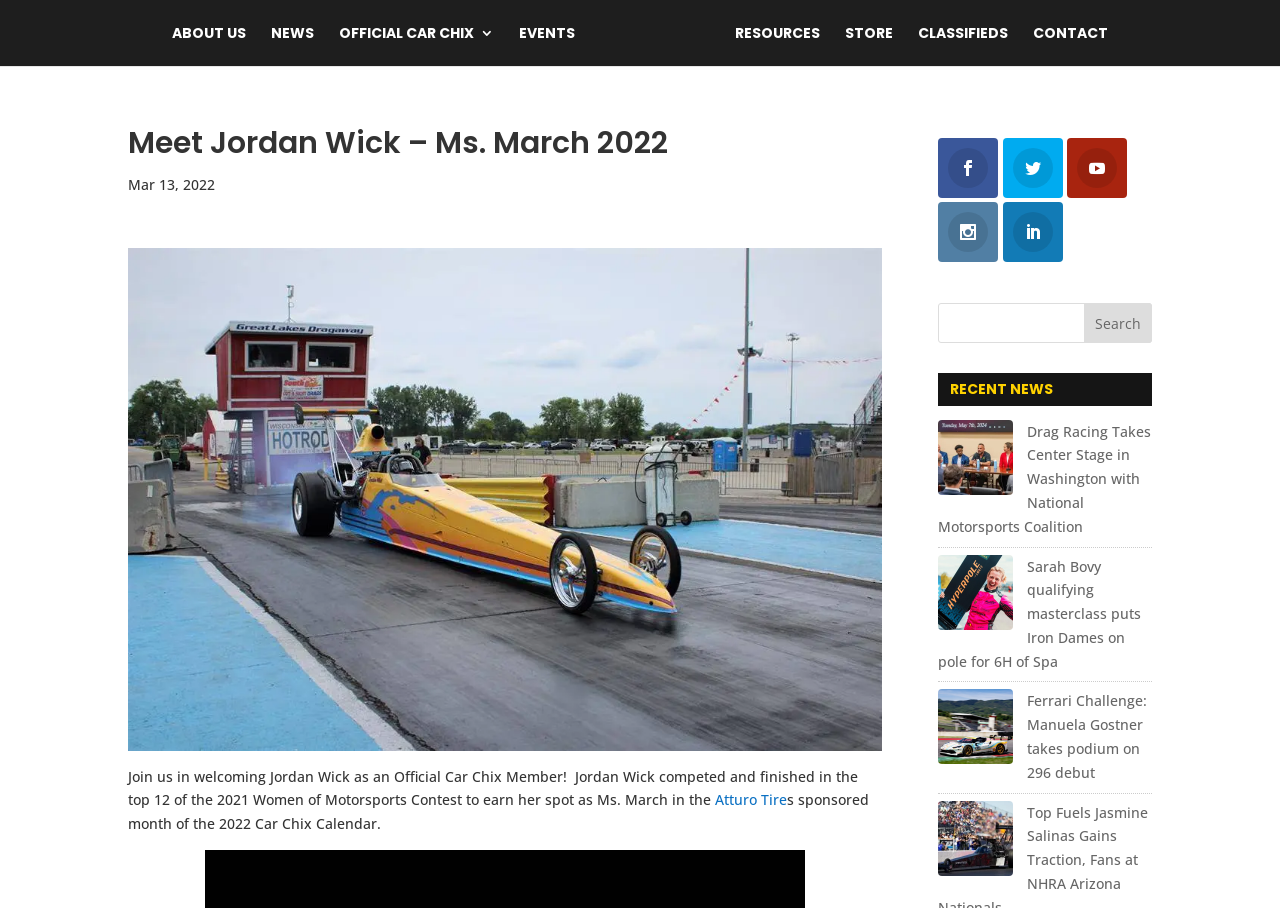What is the name of the tire brand mentioned in the article?
Answer the question with a single word or phrase, referring to the image.

Atturo Tire